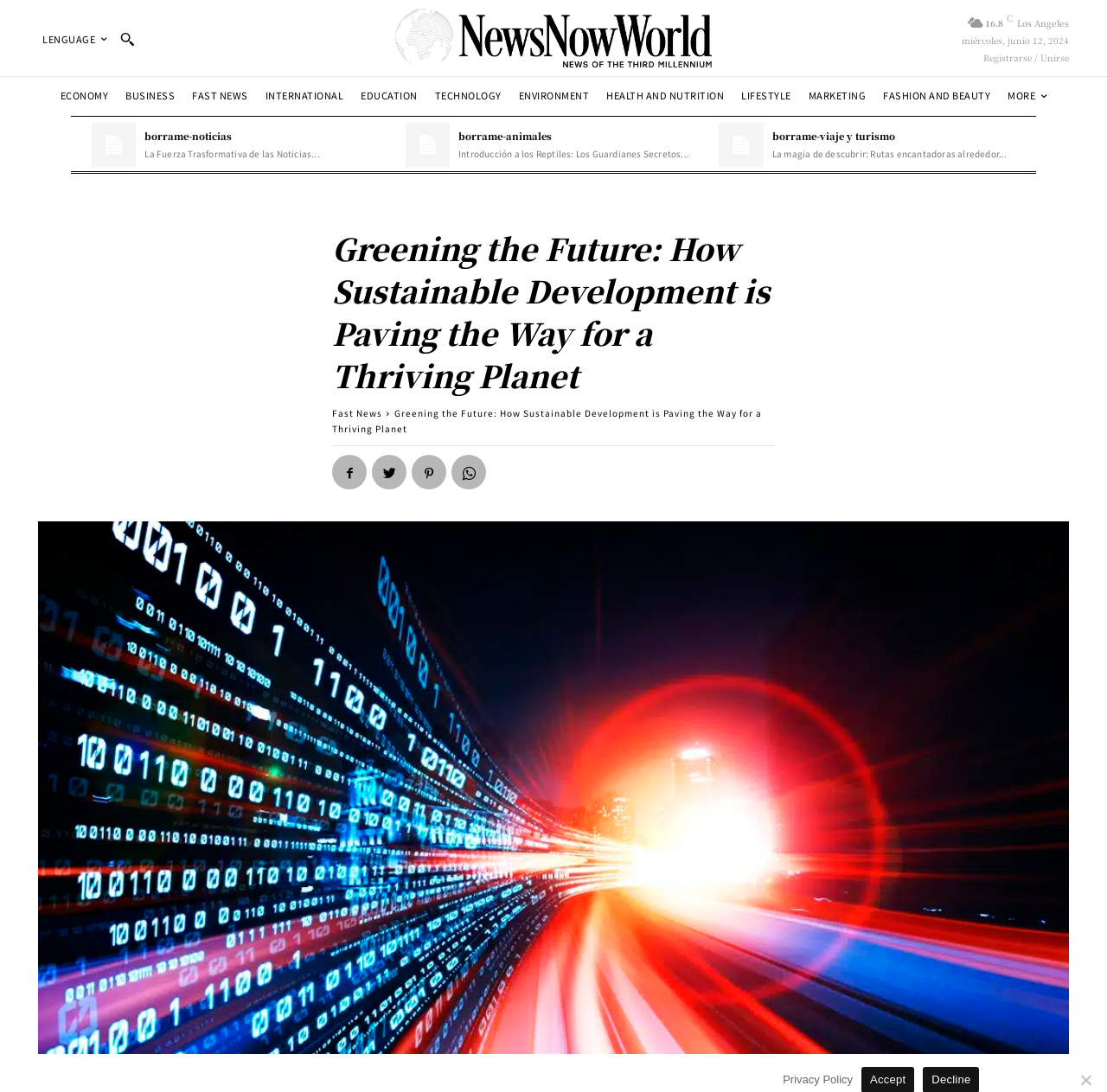What are the main categories of news on this website?
Use the information from the image to give a detailed answer to the question.

I found the main categories of news on this website by looking at the links on the top-left side of the webpage. These links include ECONOMY, BUSINESS, FAST NEWS, INTERNATIONAL, EDUCATION, TECHNOLOGY, ENVIRONMENT, HEALTH AND NUTRITION, LIFESTYLE, MARKETING, and FASHION AND BEAUTY. These categories likely represent the different topics that the website covers.